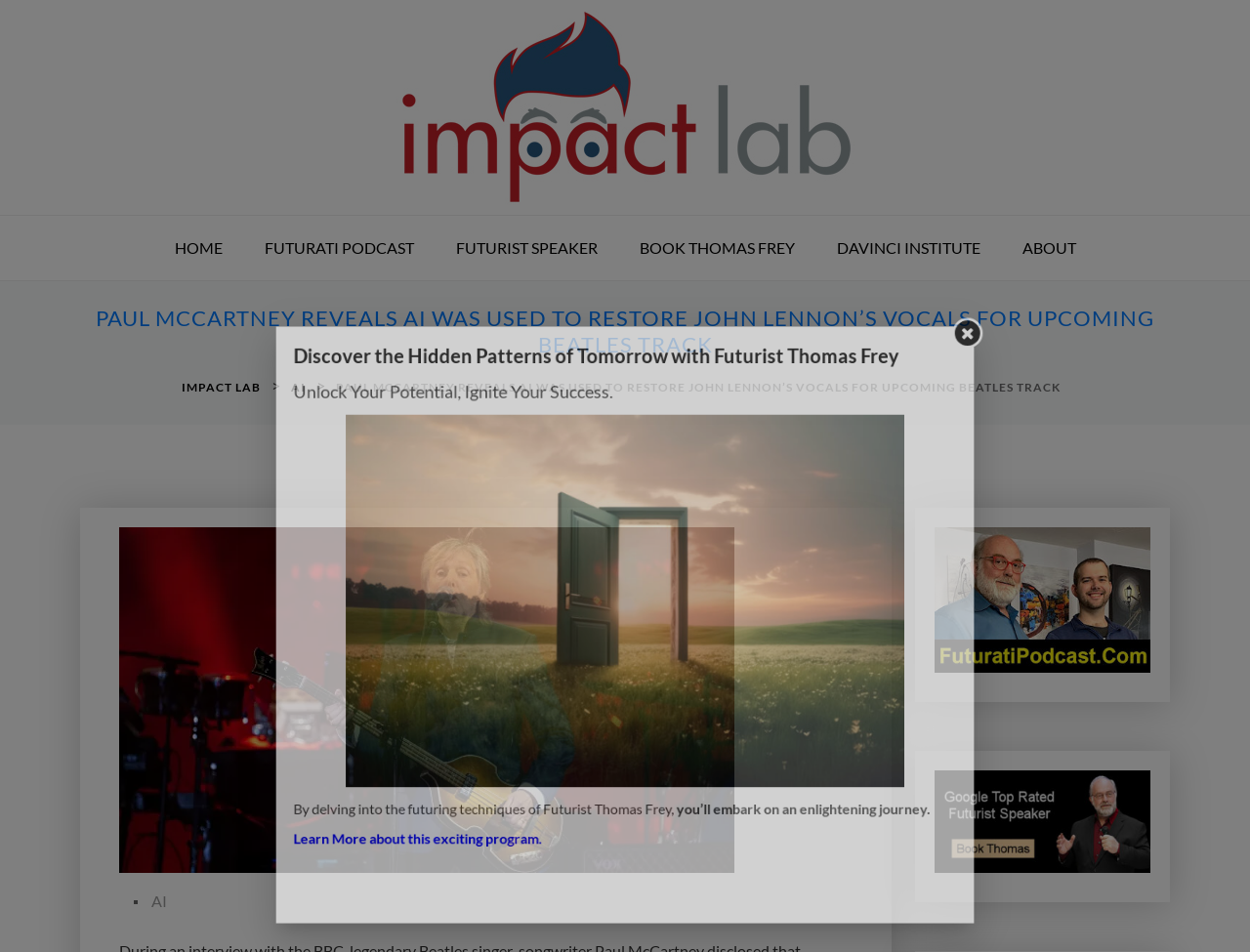Please identify the coordinates of the bounding box for the clickable region that will accomplish this instruction: "Learn more about the program".

[0.203, 0.897, 0.426, 0.917]